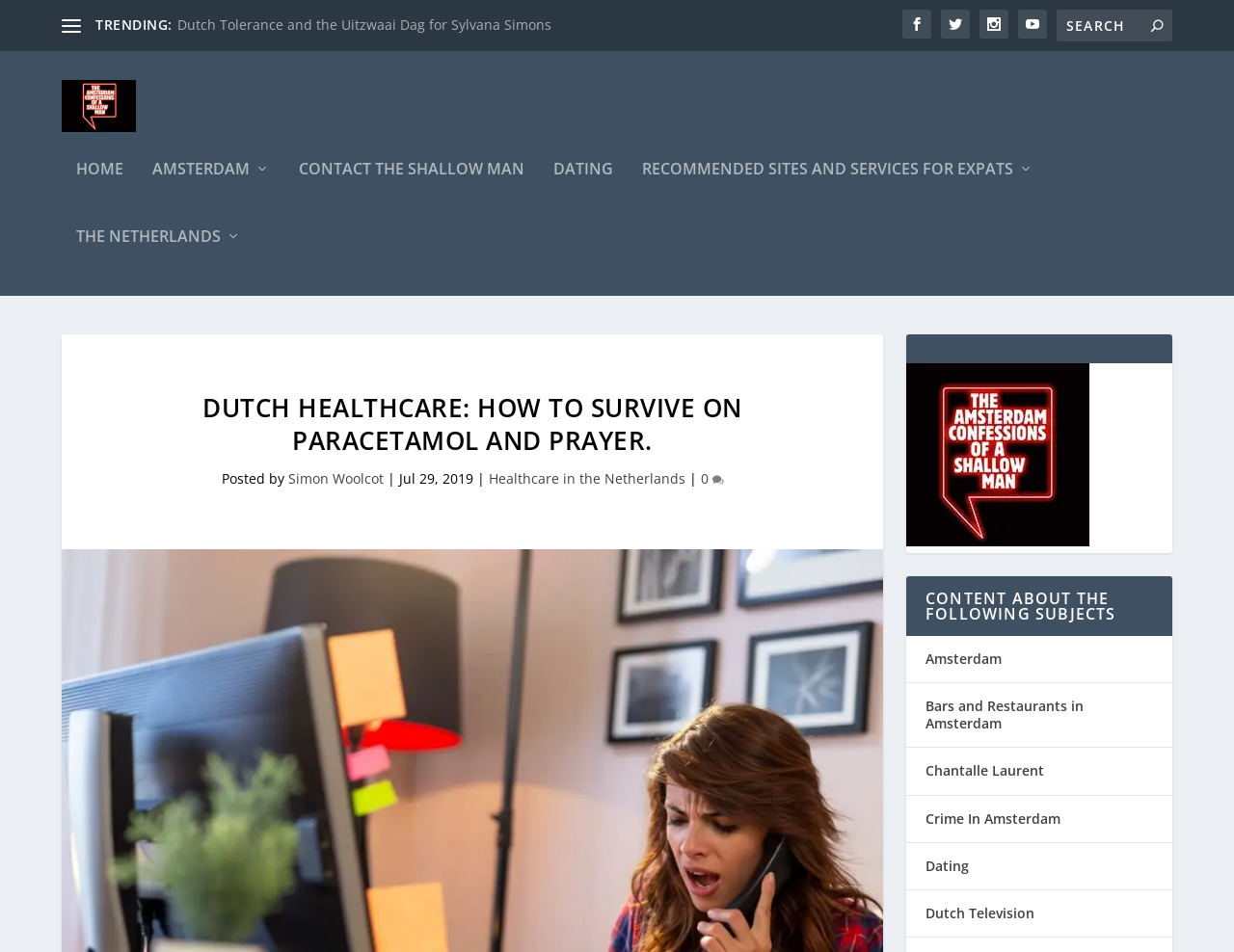Provide the bounding box coordinates of the section that needs to be clicked to accomplish the following instruction: "Read about Dutch Healthcare."

[0.097, 0.422, 0.669, 0.501]